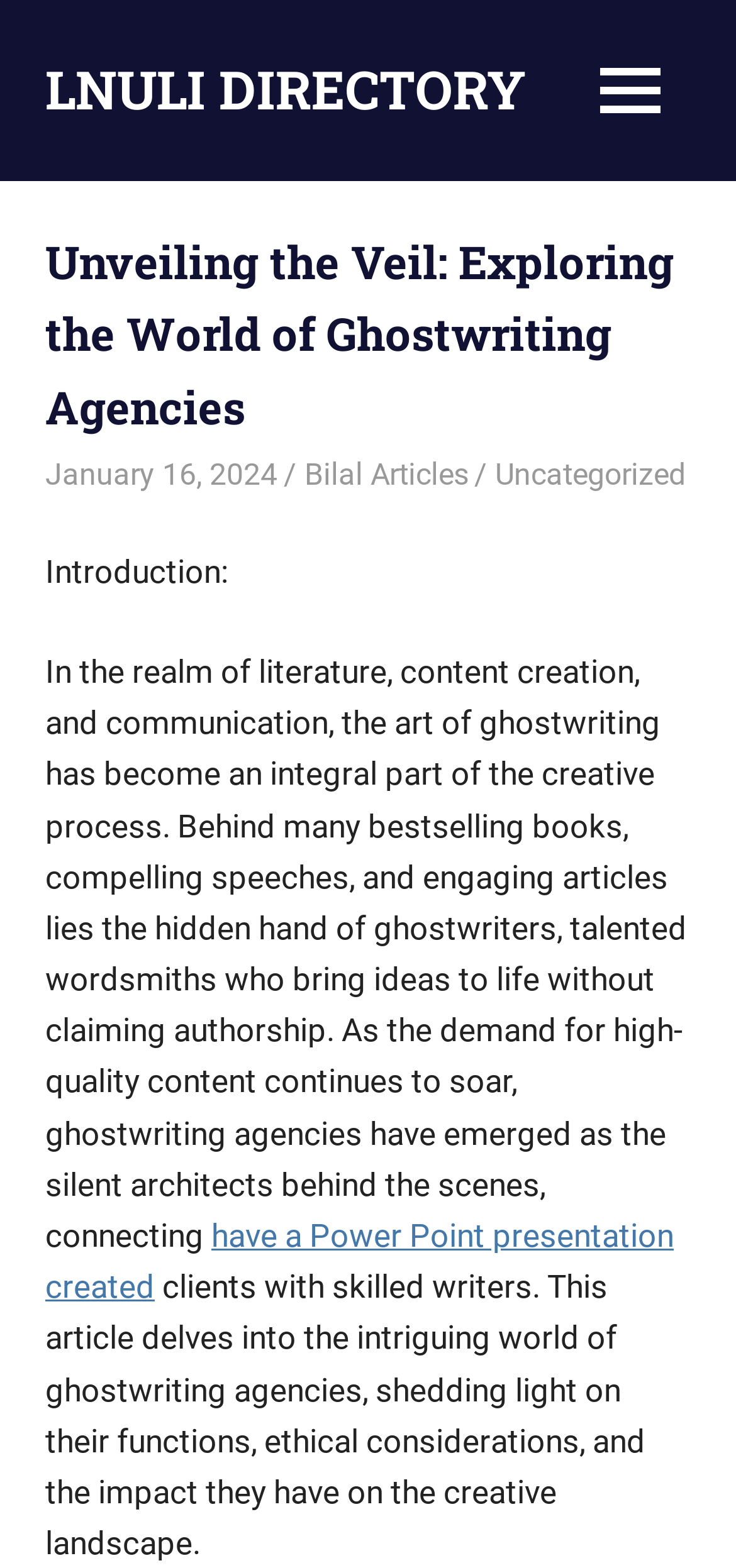What is the name of the blog?
Using the image, give a concise answer in the form of a single word or short phrase.

My WordPress Blog